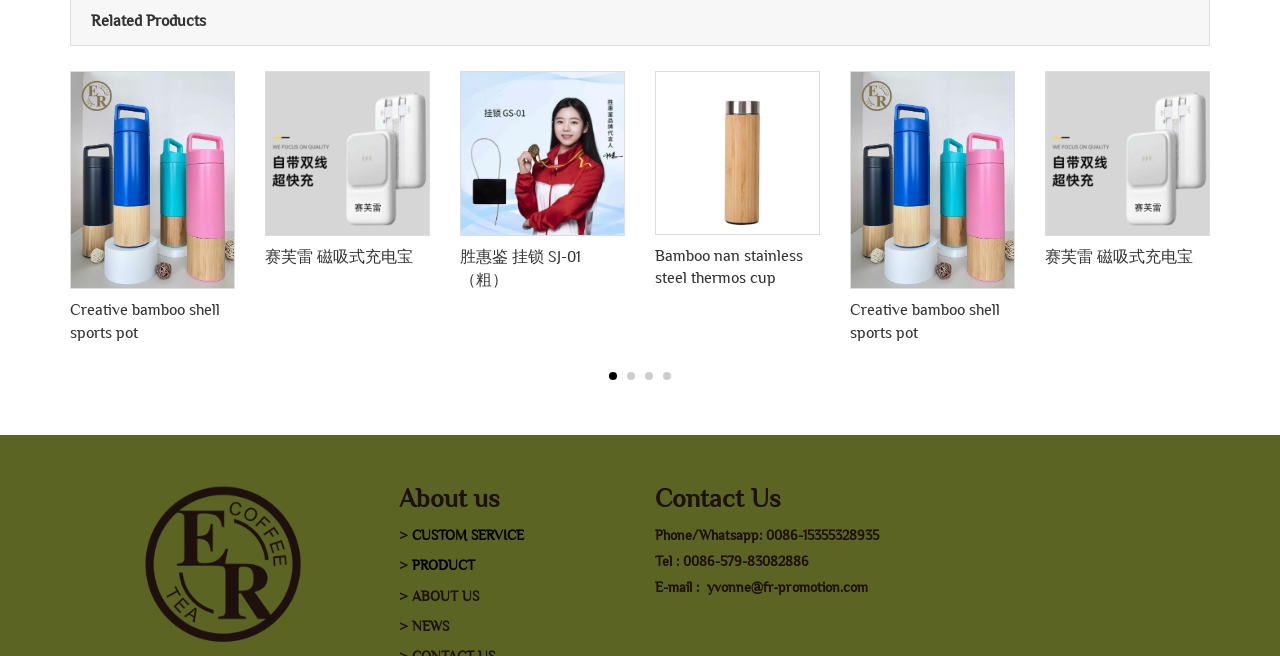Please identify the bounding box coordinates for the region that you need to click to follow this instruction: "Contact us through email".

[0.587, 0.883, 0.678, 0.907]